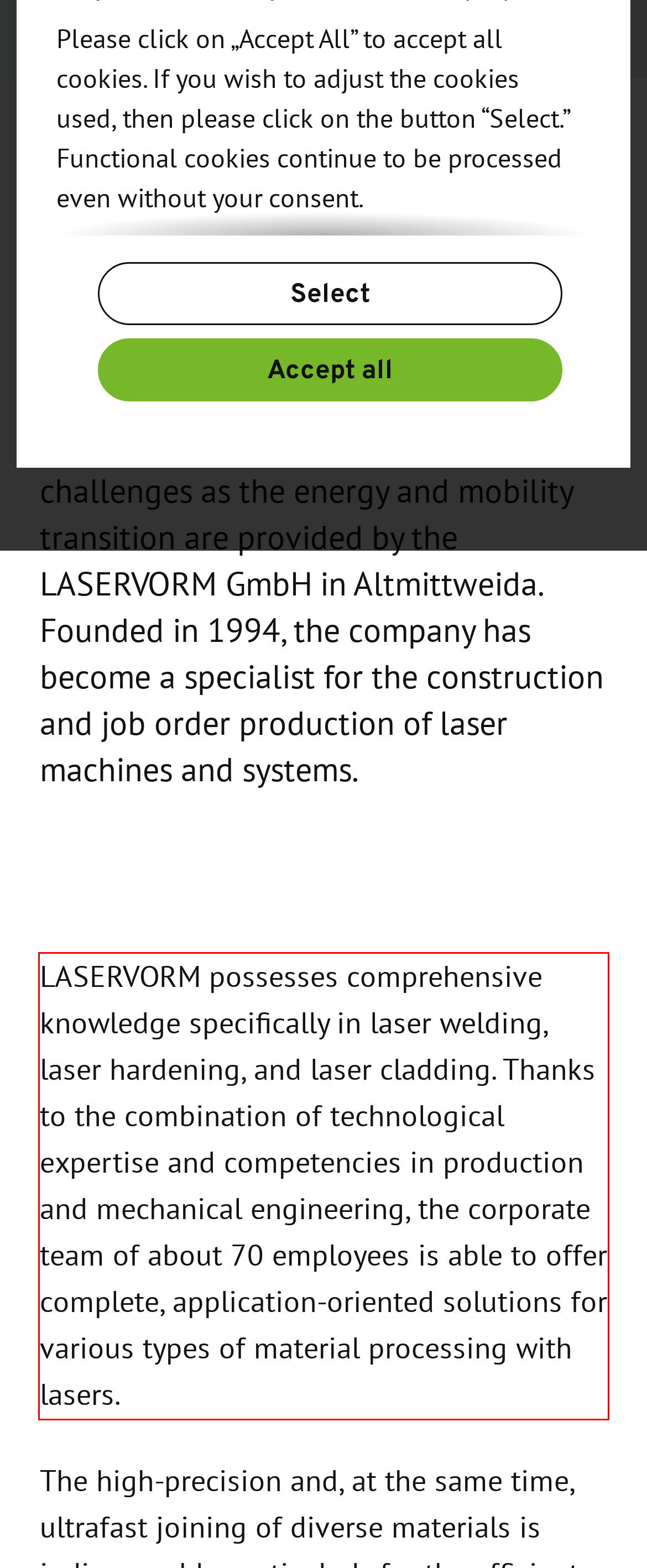Identify the text within the red bounding box on the webpage screenshot and generate the extracted text content.

LASERVORM possesses comprehensive knowledge specifically in laser welding, laser hardening, and laser cladding. Thanks to the combination of technological expertise and competencies in production and mechanical engineering, the corporate team of about 70 employees is able to offer complete, application-oriented solutions for various types of material processing with lasers.